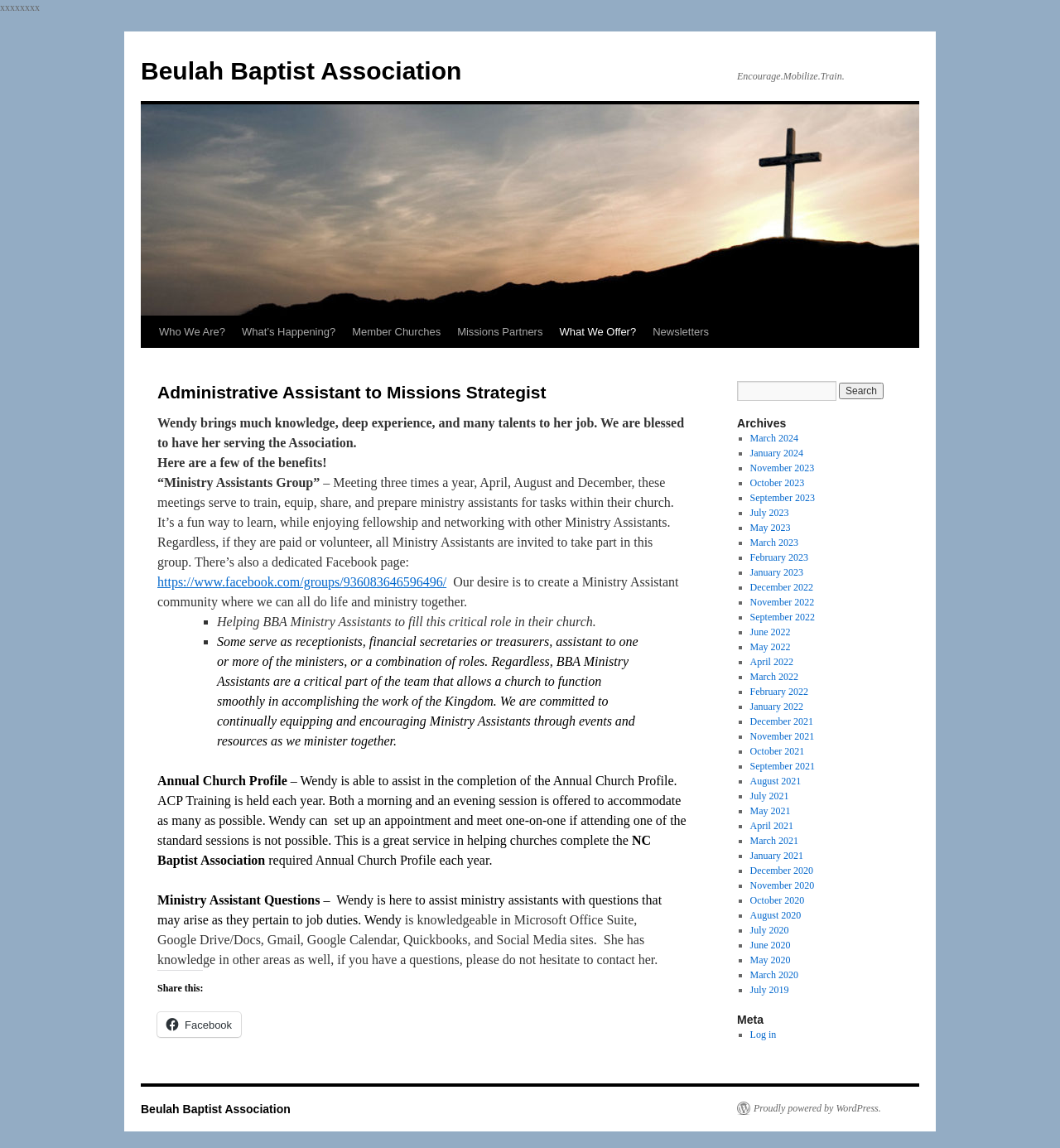Provide the bounding box coordinates of the section that needs to be clicked to accomplish the following instruction: "View the 'Archives'."

[0.695, 0.362, 0.852, 0.375]